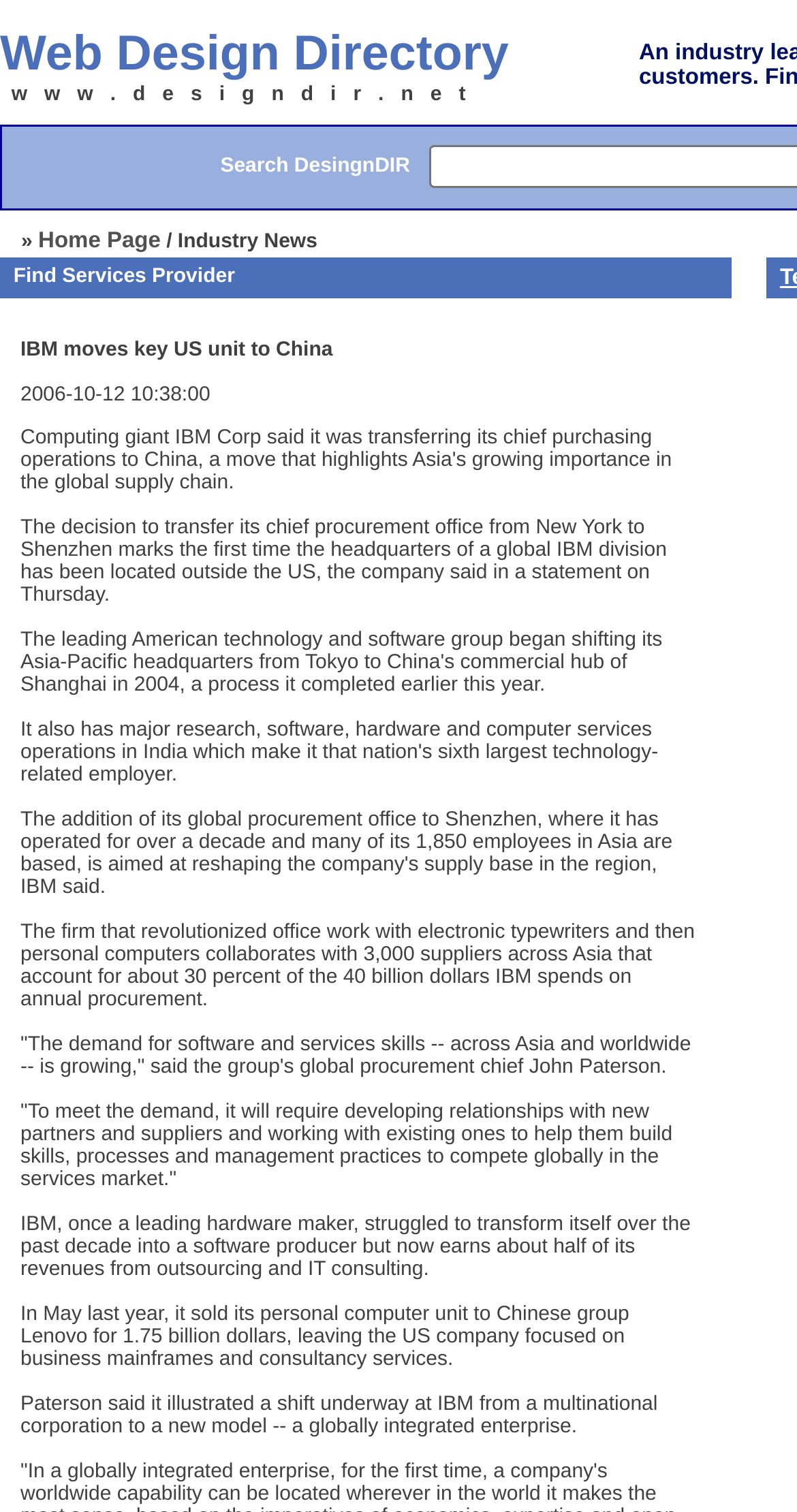Using the information in the image, could you please answer the following question in detail:
What is the main topic of the news article?

I determined the main topic of the news article by looking at the title of the webpage, which is 'WebSite, Design and Web Hosting News - IBM moves key US unit to China'. This title suggests that the main topic of the news article is about IBM moving its key US unit to China.